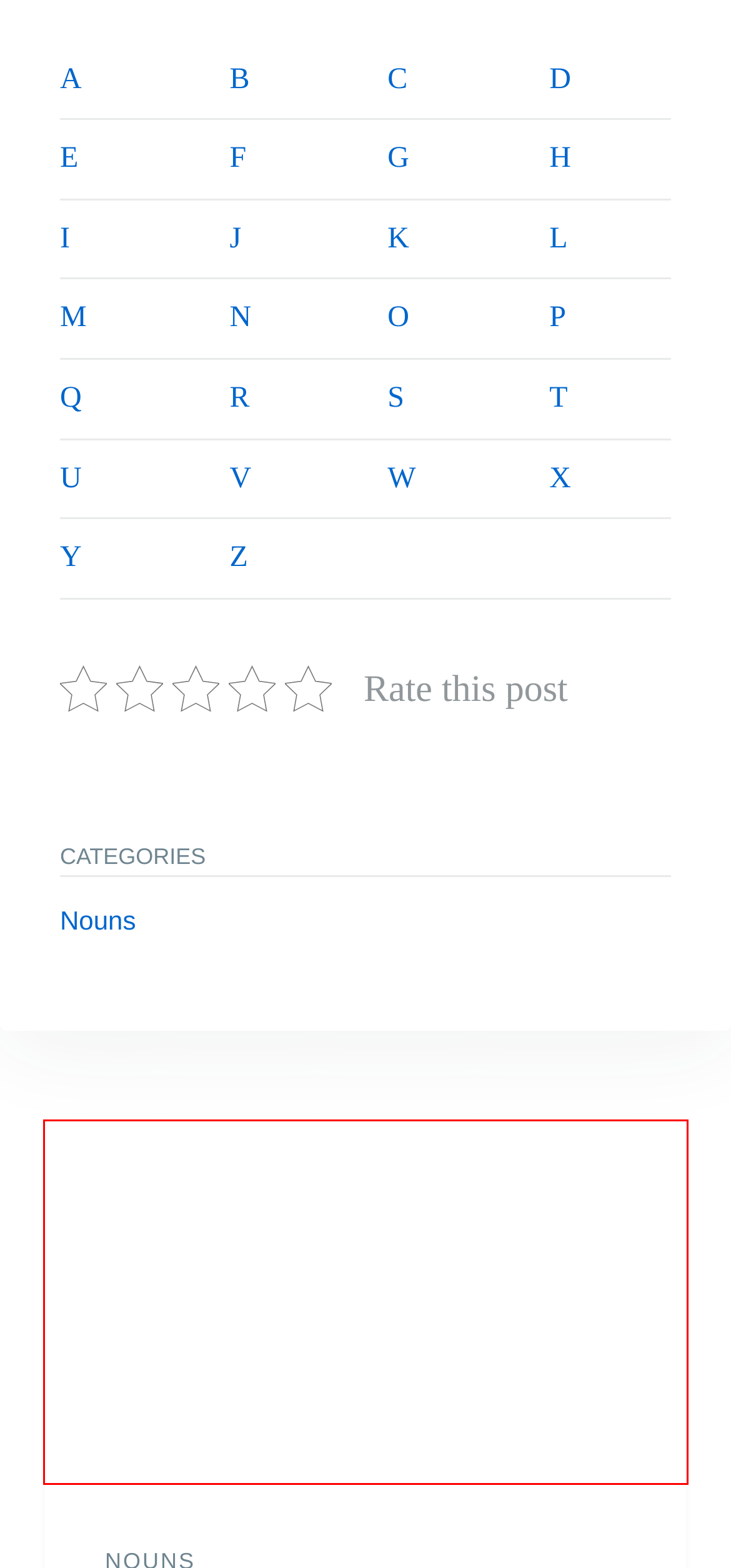Examine the webpage screenshot and identify the UI element enclosed in the red bounding box. Pick the webpage description that most accurately matches the new webpage after clicking the selected element. Here are the candidates:
A. Nouns That Start With C
B. Nouns That Start With H
C. Nouns That Start With L
D. Nouns That Start With X
E. Nouns That Start With P in English (Meaning and Examples)
F. Nouns That Start With R (With Meanings and Examples)
G. Nouns That Start With J
H. Ice | Definition, Etymology, Synonyms & Antonyms

H